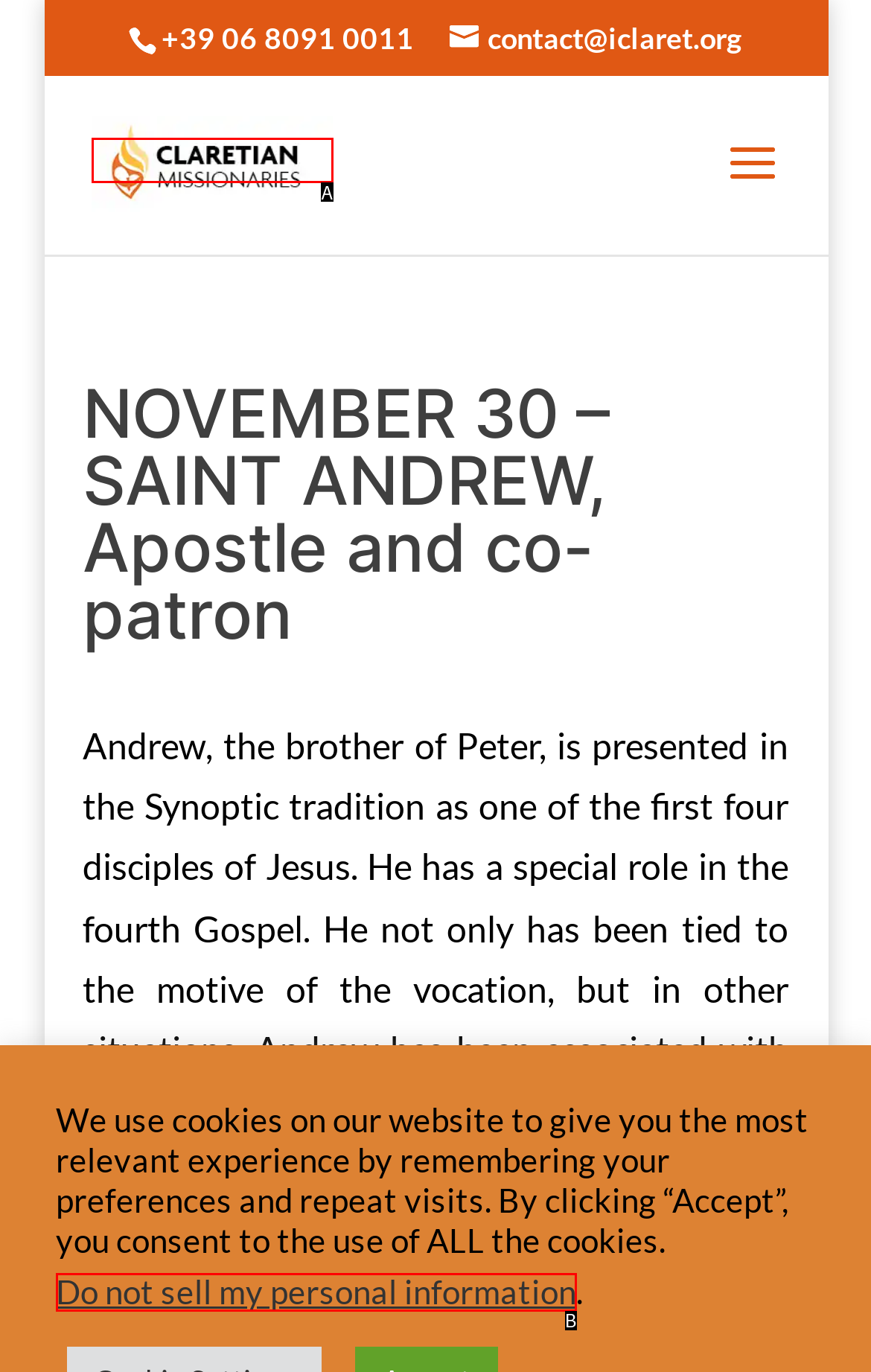Select the letter of the option that corresponds to: alt="Claretian Missionaries"
Provide the letter from the given options.

A